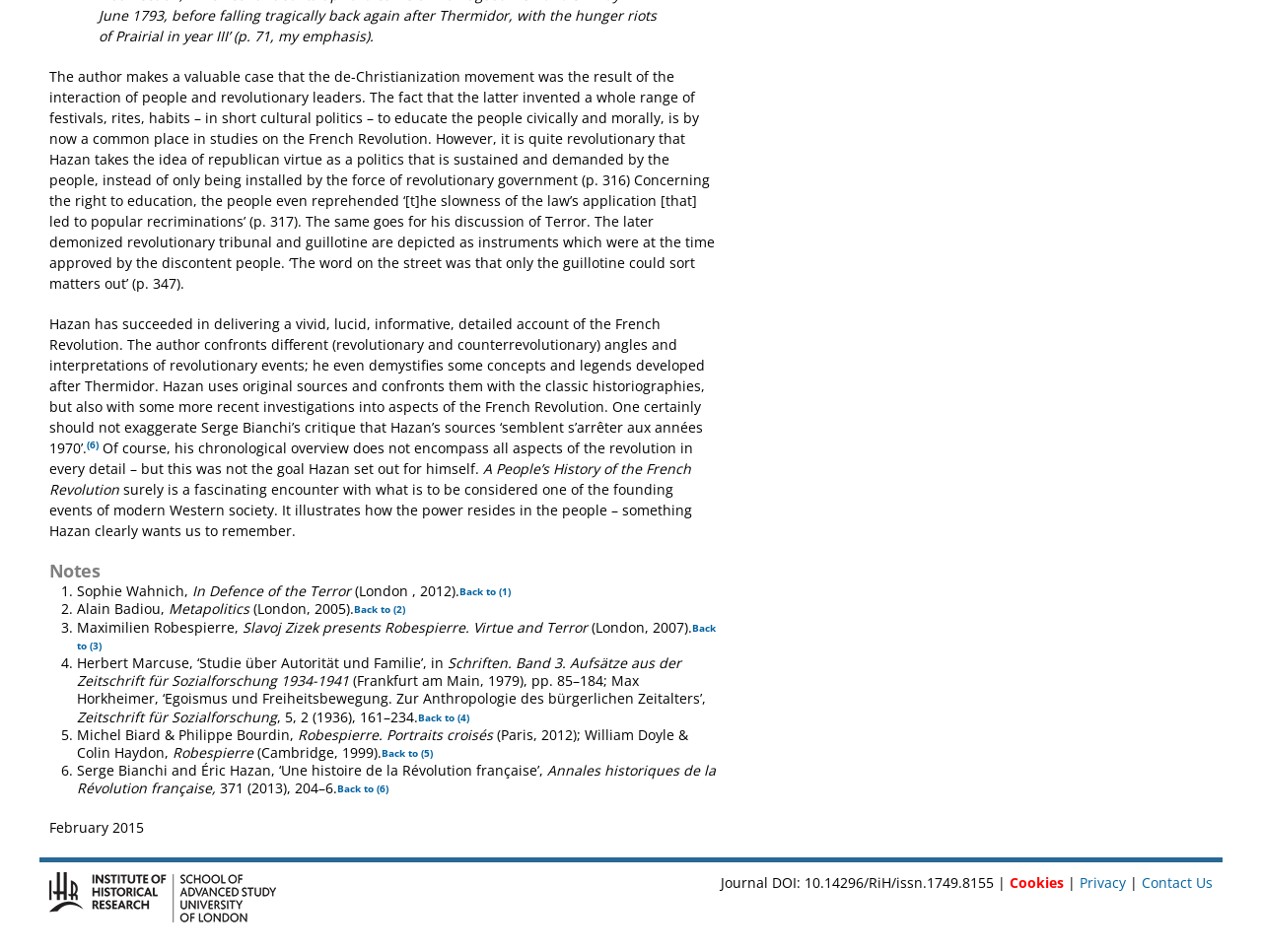What is the title of the book being reviewed?
Could you answer the question in a detailed manner, providing as much information as possible?

The title of the book being reviewed can be found in the StaticText element with the text 'A People’s History of the French Revolution' at coordinates [0.039, 0.483, 0.548, 0.524].